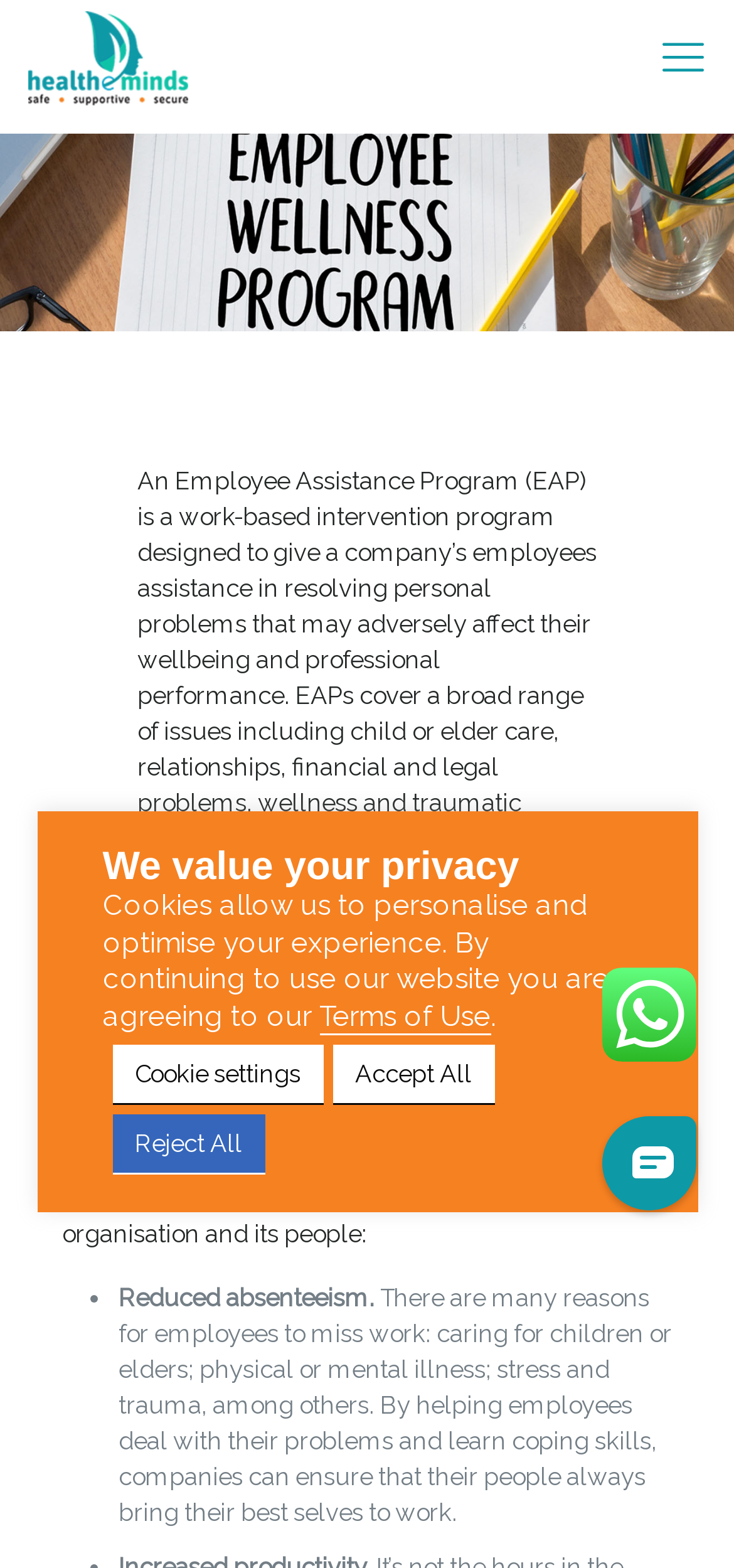What is an Employee Assistance Program?
Relying on the image, give a concise answer in one word or a brief phrase.

A work-based intervention program